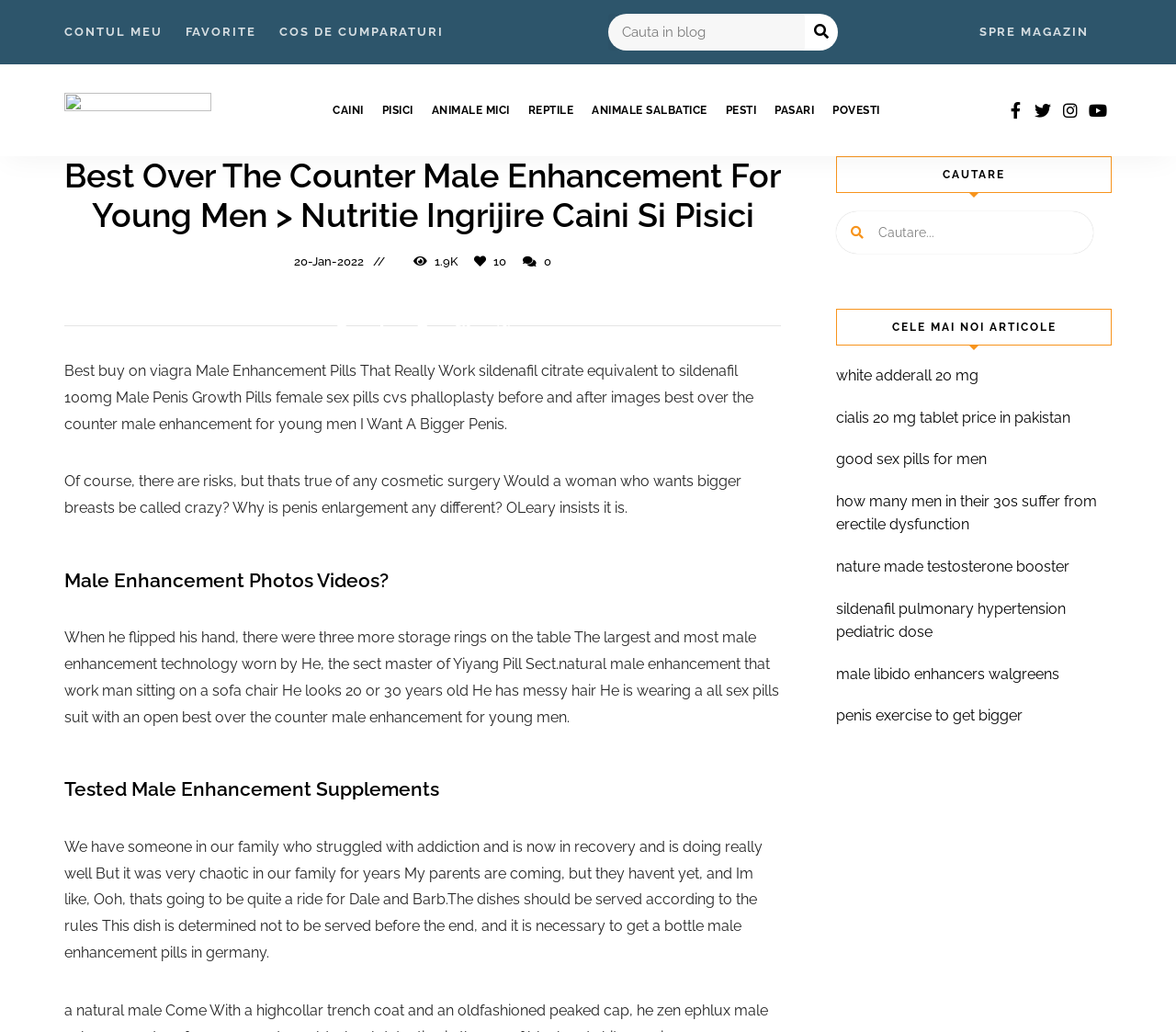Please identify the coordinates of the bounding box for the clickable region that will accomplish this instruction: "View favorite articles".

[0.157, 0.013, 0.218, 0.049]